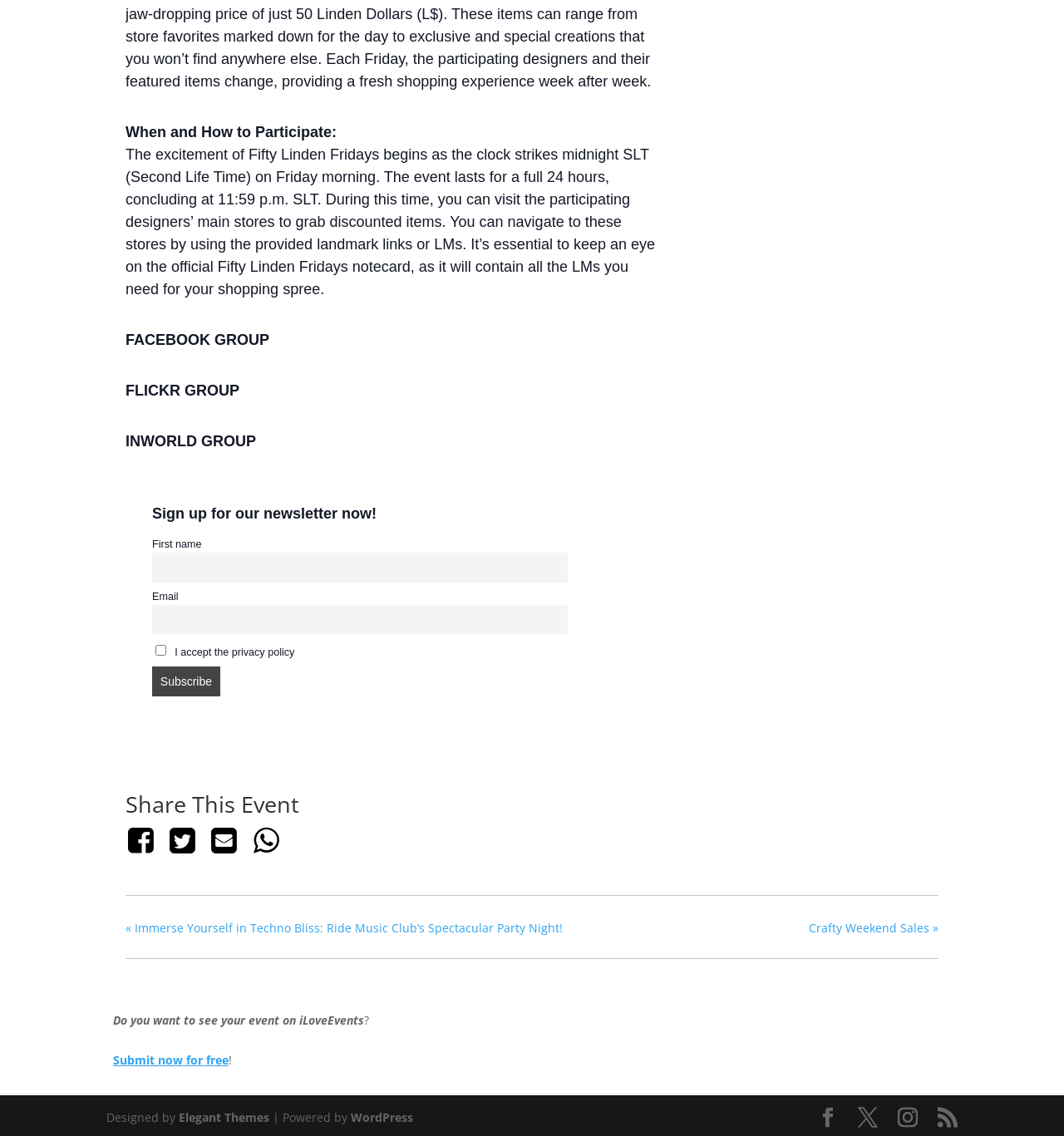Identify the bounding box coordinates of the region that should be clicked to execute the following instruction: "Share this event on Facebook".

[0.118, 0.726, 0.152, 0.753]